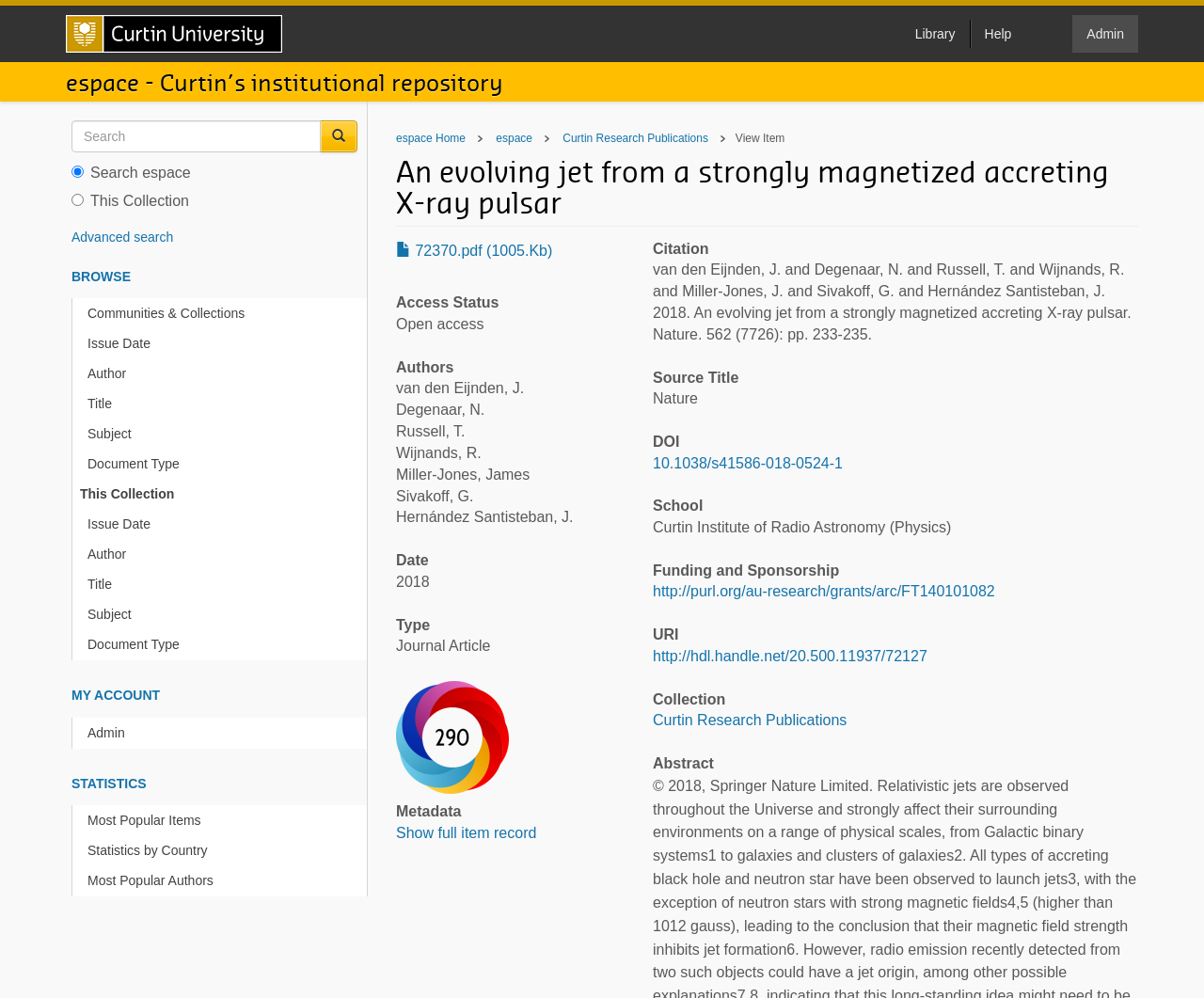Locate the UI element described by espace - Curtin’s institutional repository in the provided webpage screenshot. Return the bounding box coordinates in the format (top-left x, top-left y, bottom-right x, bottom-right y), ensuring all values are between 0 and 1.

[0.055, 0.062, 0.945, 0.102]